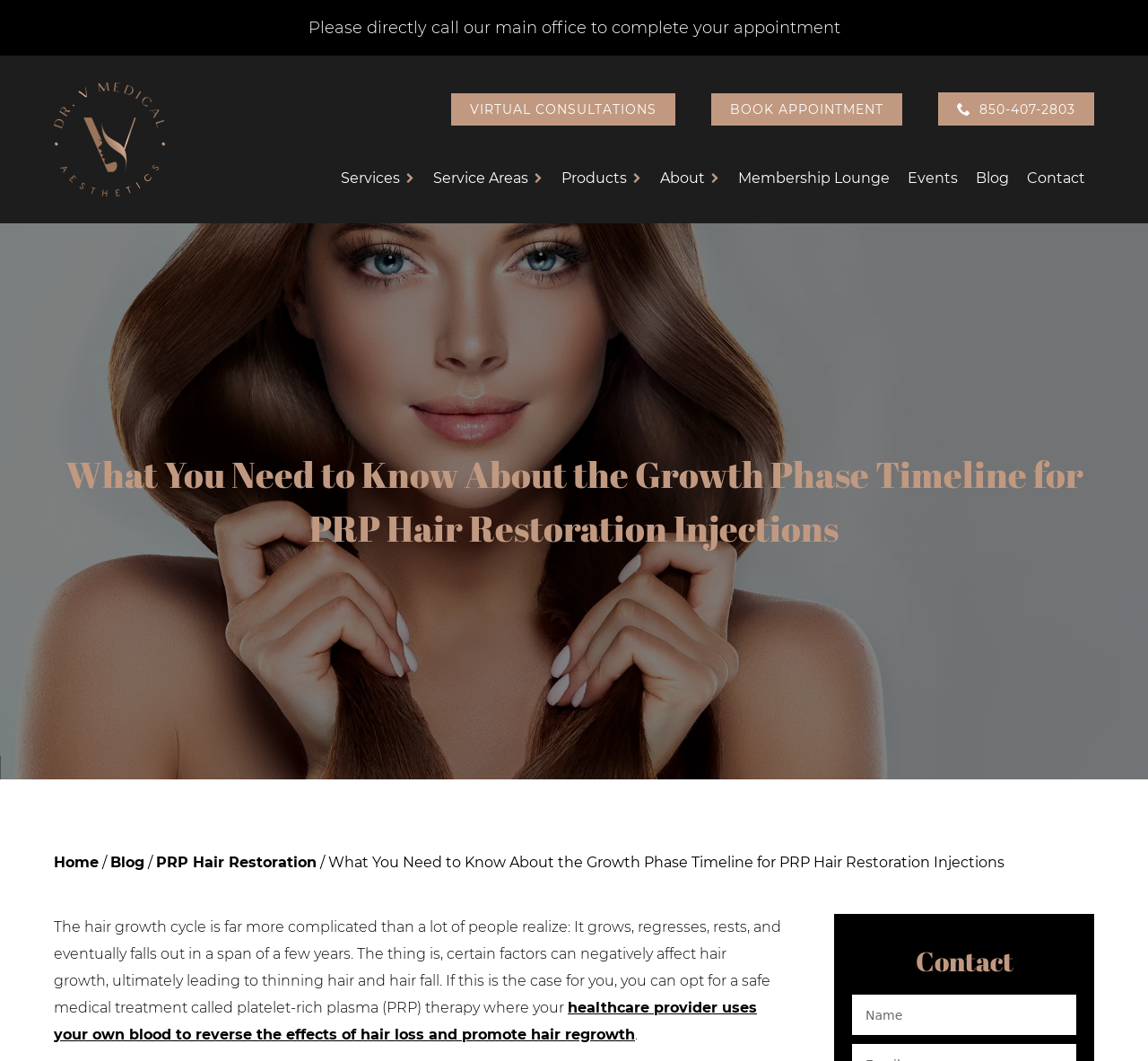Please mark the clickable region by giving the bounding box coordinates needed to complete this instruction: "Click the 'VIRTUAL CONSULTATIONS' link".

[0.393, 0.087, 0.588, 0.118]